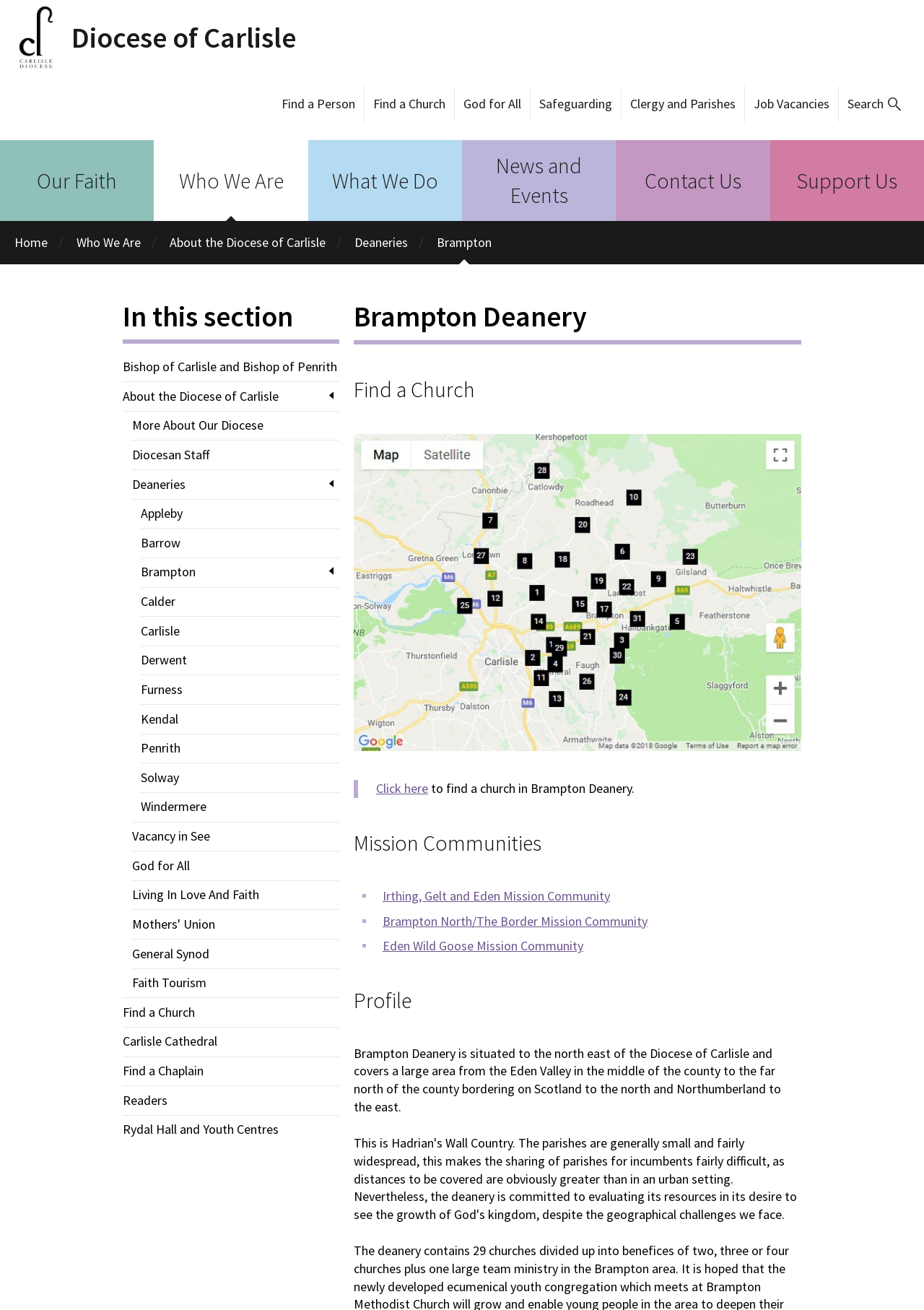Provide the bounding box for the UI element matching this description: "aria-label="twitter" title="twitter"".

None